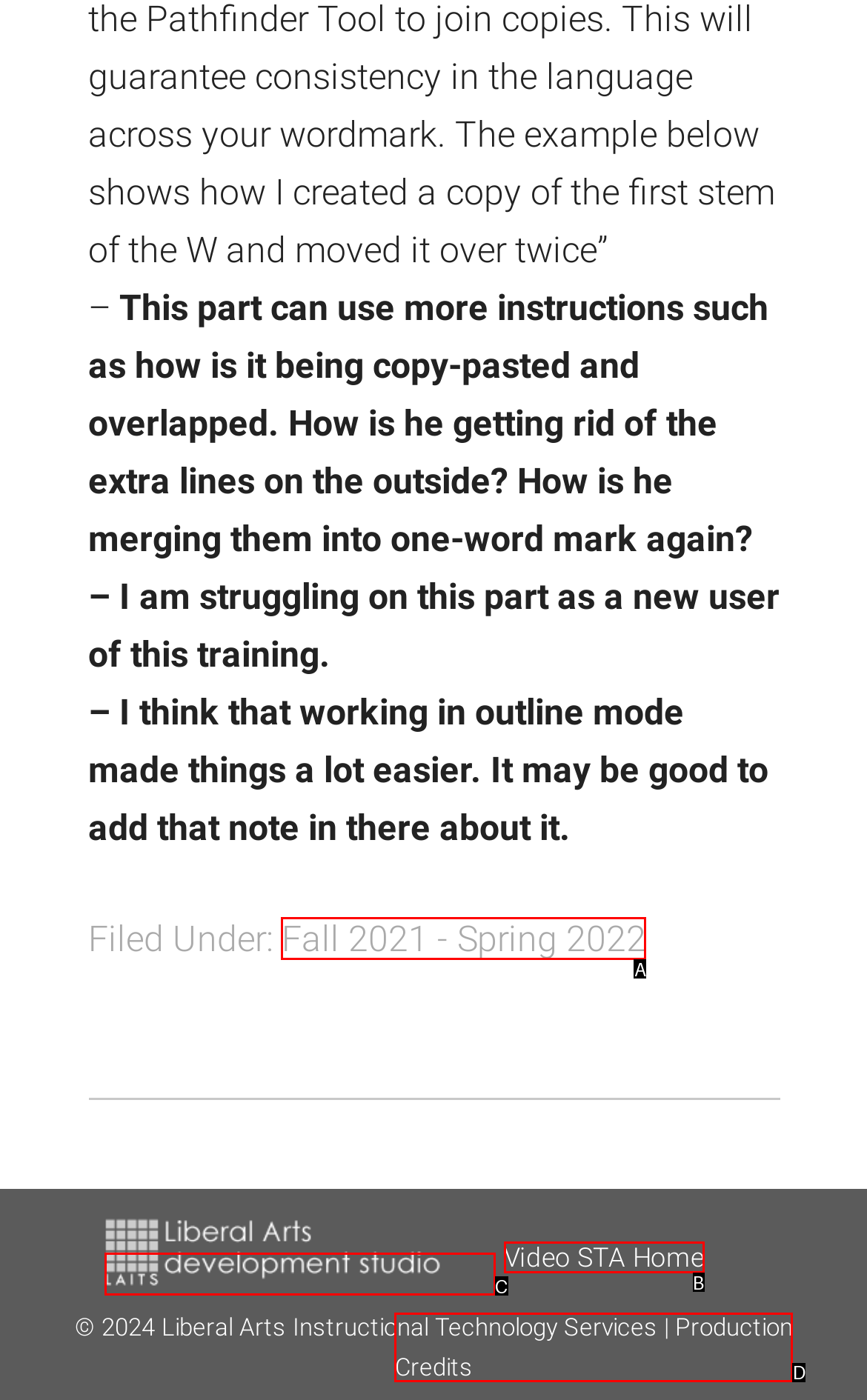Using the description: alt="link to LAITS home page", find the corresponding HTML element. Provide the letter of the matching option directly.

C